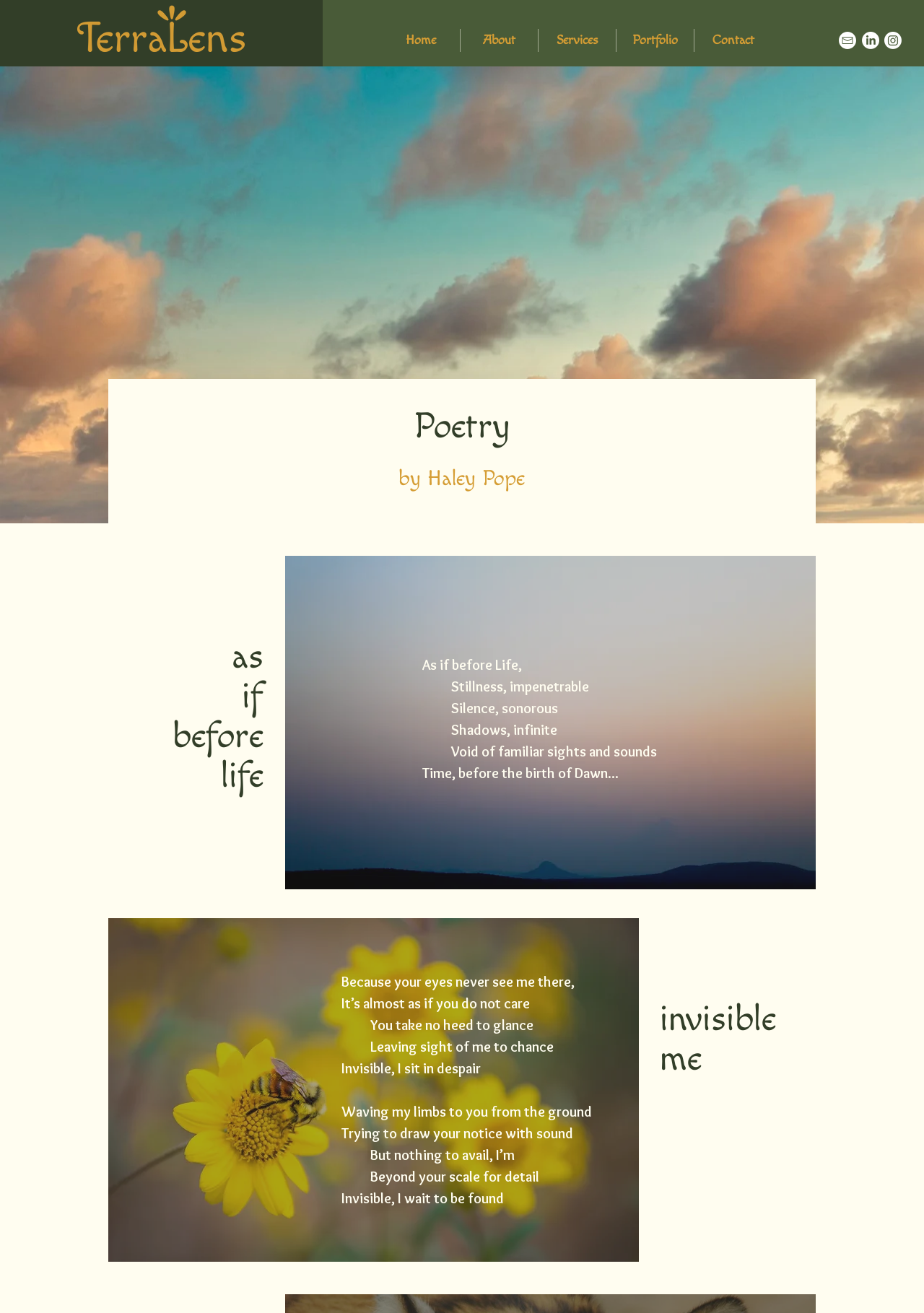What is the theme of the poems?
Please respond to the question with a detailed and well-explained answer.

The theme of the poems is nature and wildlife, as evident from the images and the poem texts, which describe scenes and experiences related to nature and wildlife.